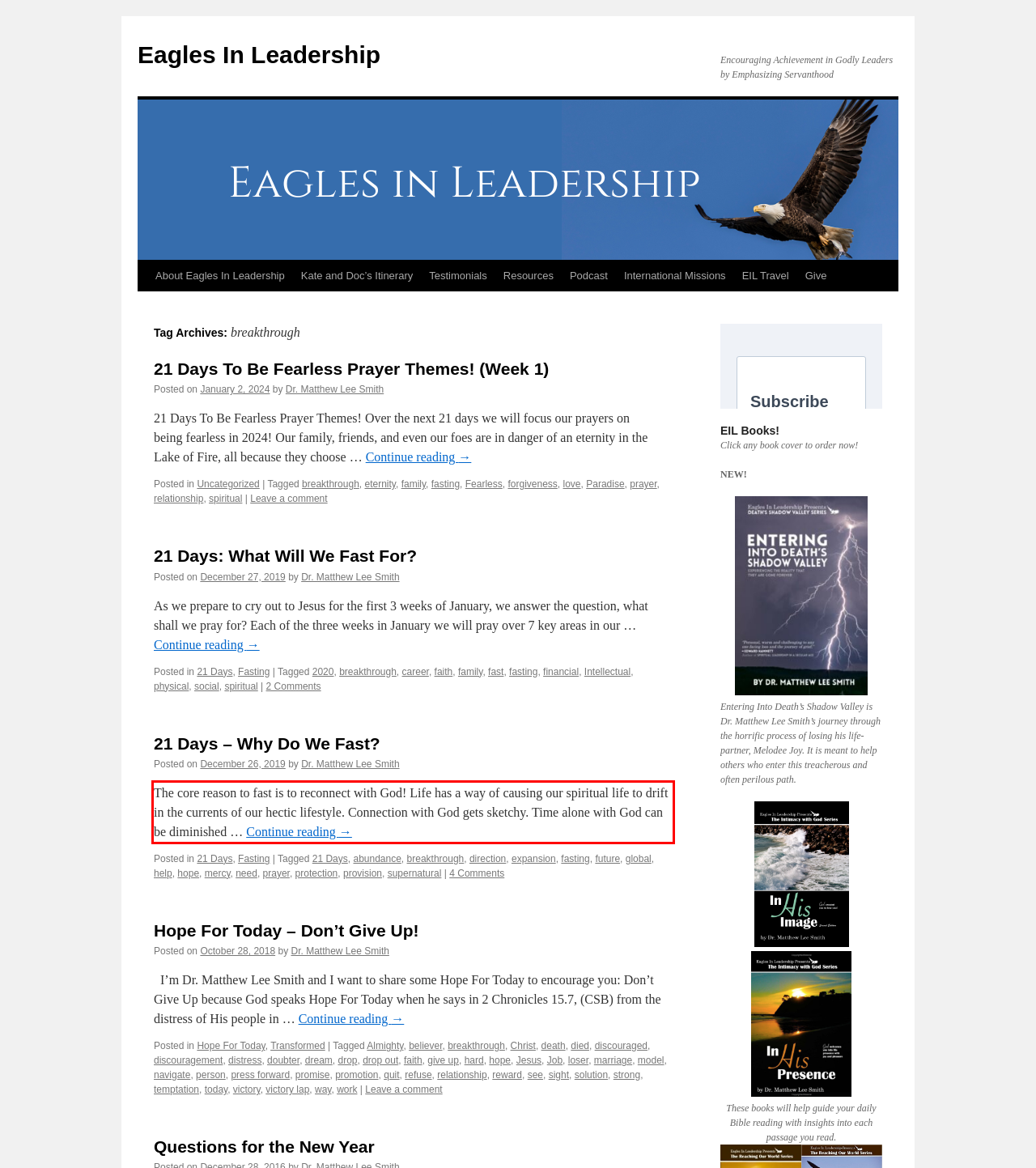You are provided with a screenshot of a webpage that includes a red bounding box. Extract and generate the text content found within the red bounding box.

The core reason to fast is to reconnect with God! Life has a way of causing our spiritual life to drift in the currents of our hectic lifestyle. Connection with God gets sketchy. Time alone with God can be diminished … Continue reading →